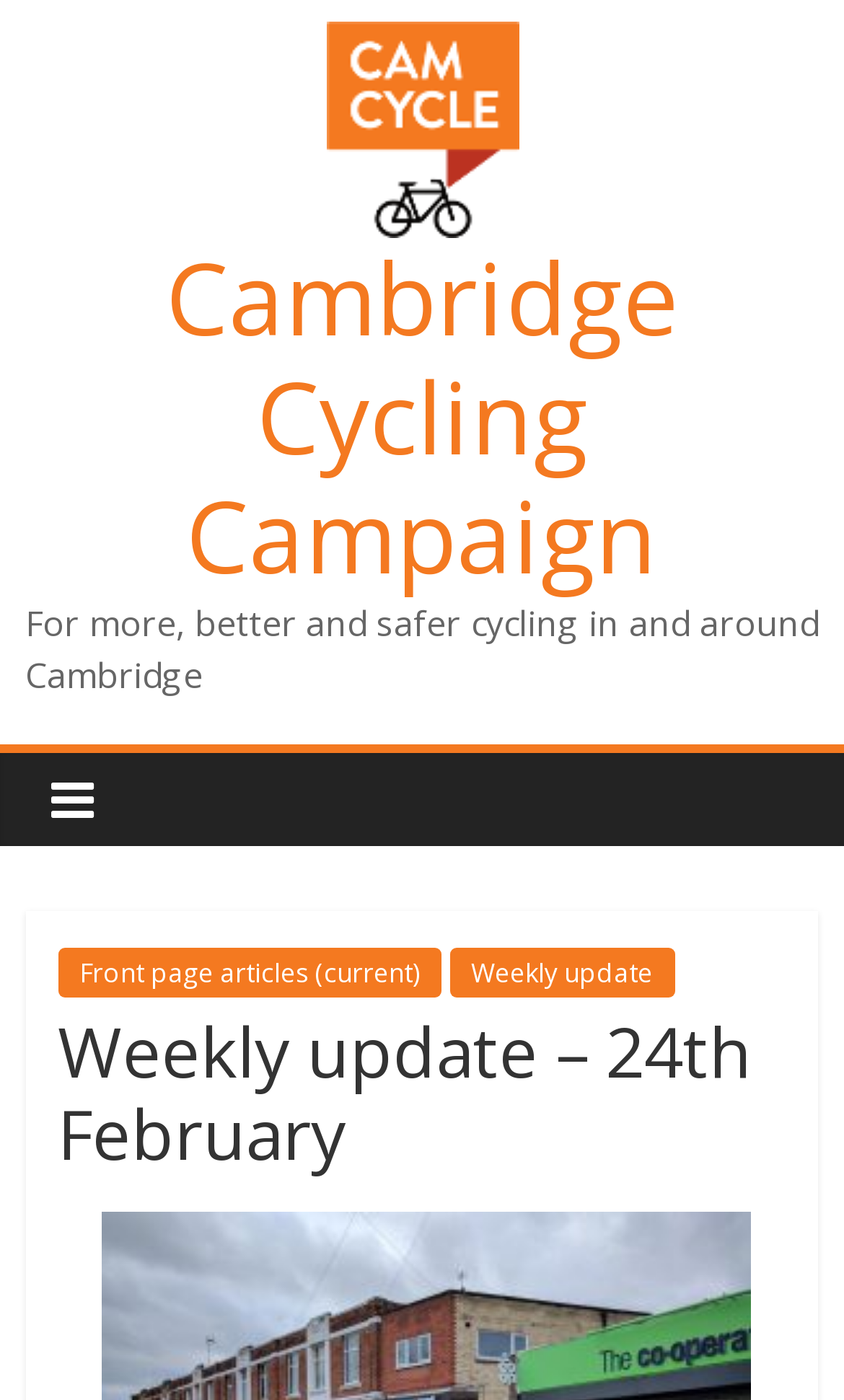Respond to the question below with a single word or phrase:
How many main sections are on this page?

2